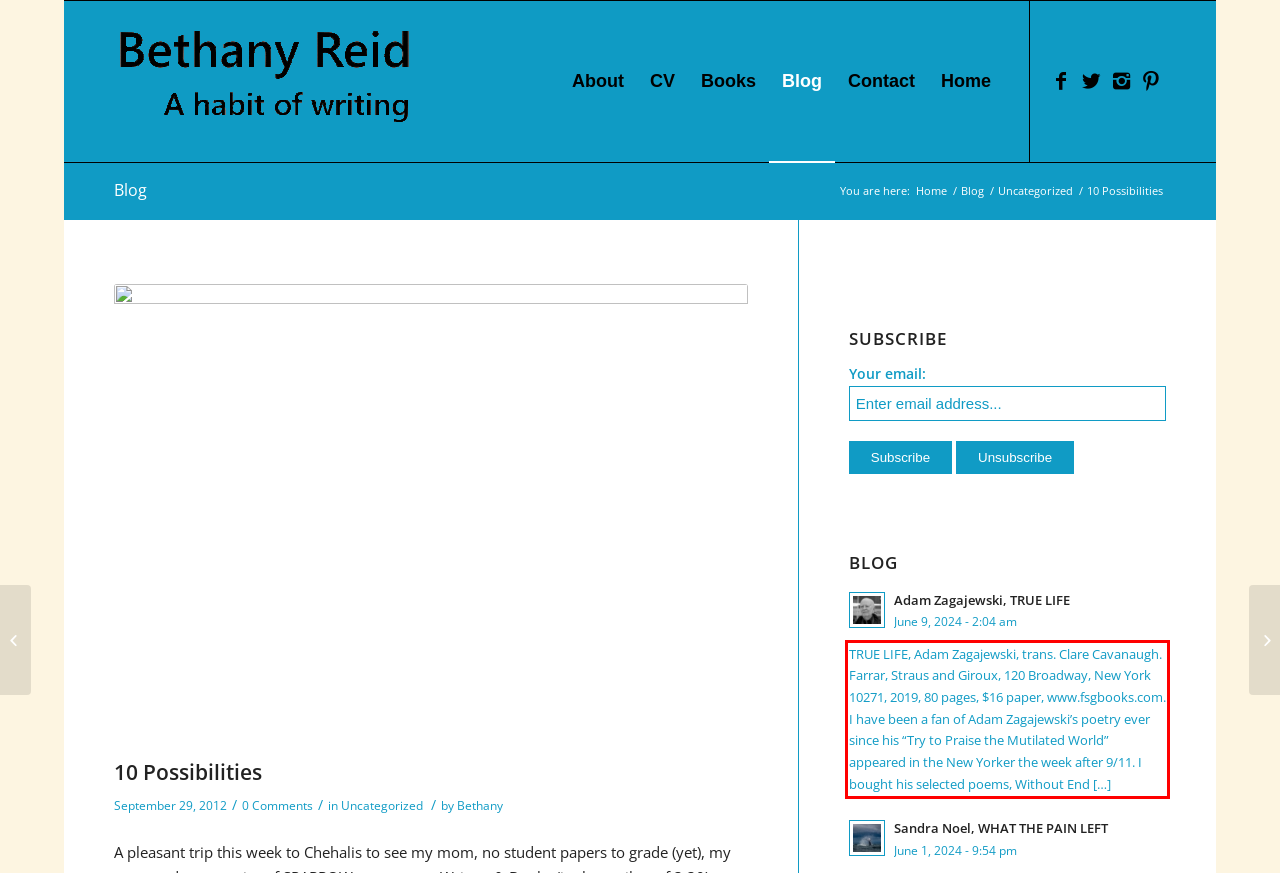The screenshot you have been given contains a UI element surrounded by a red rectangle. Use OCR to read and extract the text inside this red rectangle.

TRUE LIFE, Adam Zagajewski, trans. Clare Cavanaugh. Farrar, Straus and Giroux, 120 Broadway, New York 10271, 2019, 80 pages, $16 paper, www.fsgbooks.com. I have been a fan of Adam Zagajewski’s poetry ever since his “Try to Praise the Mutilated World” appeared in the New Yorker the week after 9/11. I bought his selected poems, Without End […]